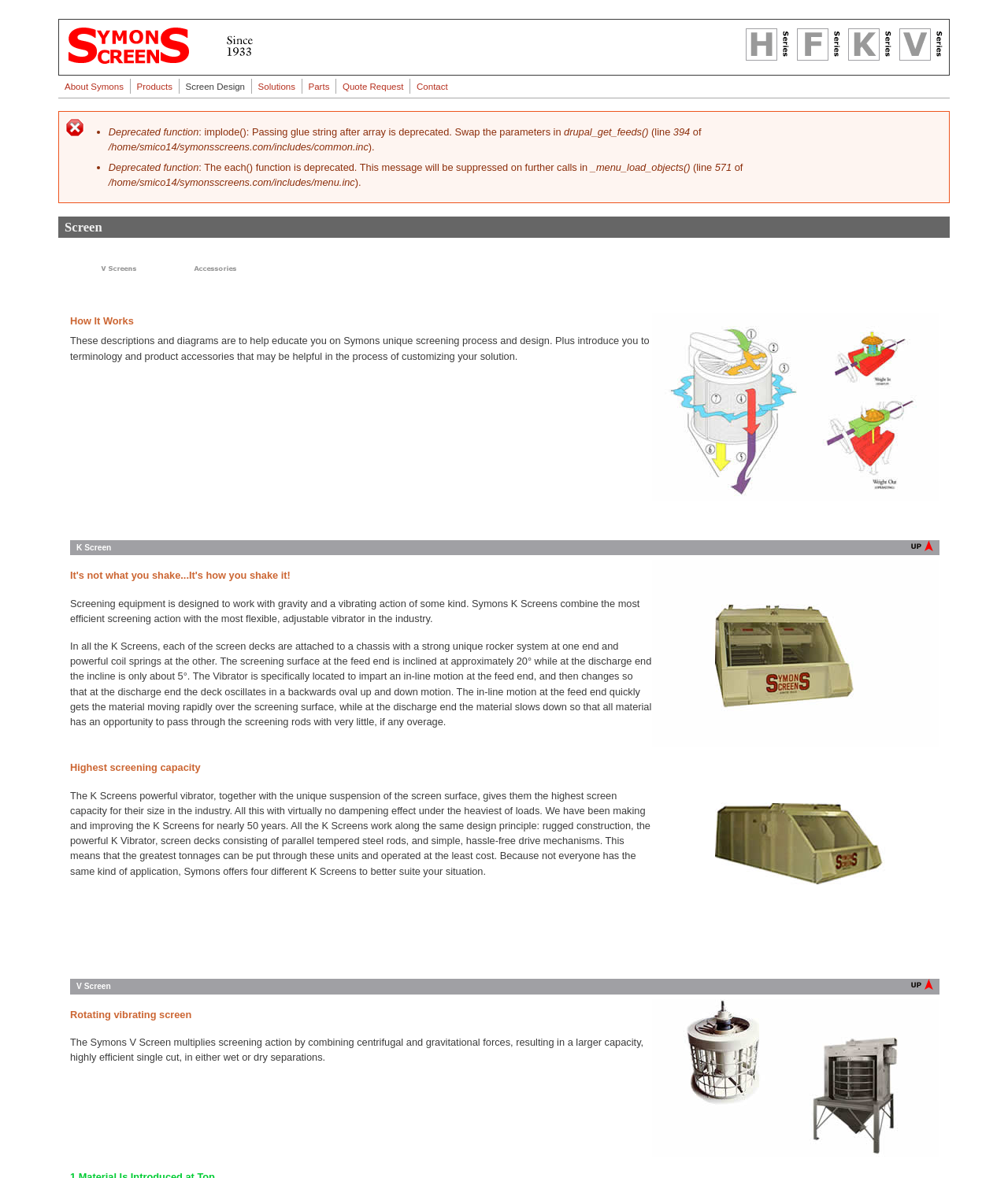How many types of screens are mentioned on the webpage?
We need a detailed and meticulous answer to the question.

The webpage mentions two types of screens: K Screens and V Screens, each with their unique features and designs.